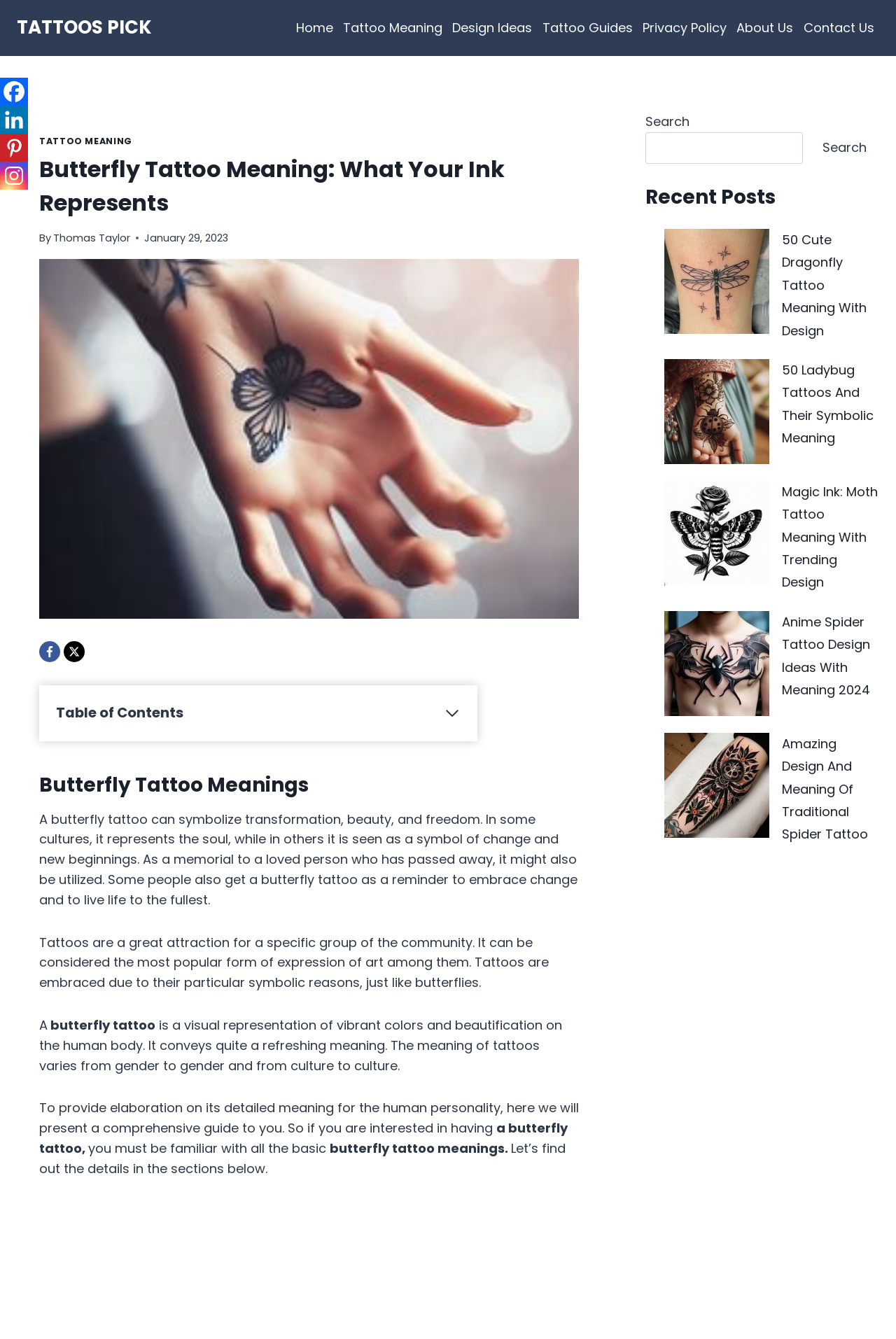What is the purpose of the 'Table of Contents' section?
Provide a fully detailed and comprehensive answer to the question.

The 'Table of Contents' section is a navigation tool that allows users to quickly access different sections of the webpage, such as 'Butterfly Tattoo Meanings', 'Meaning of Butterfly Tattoos on Men', and 'Frequently Asked Questions'.